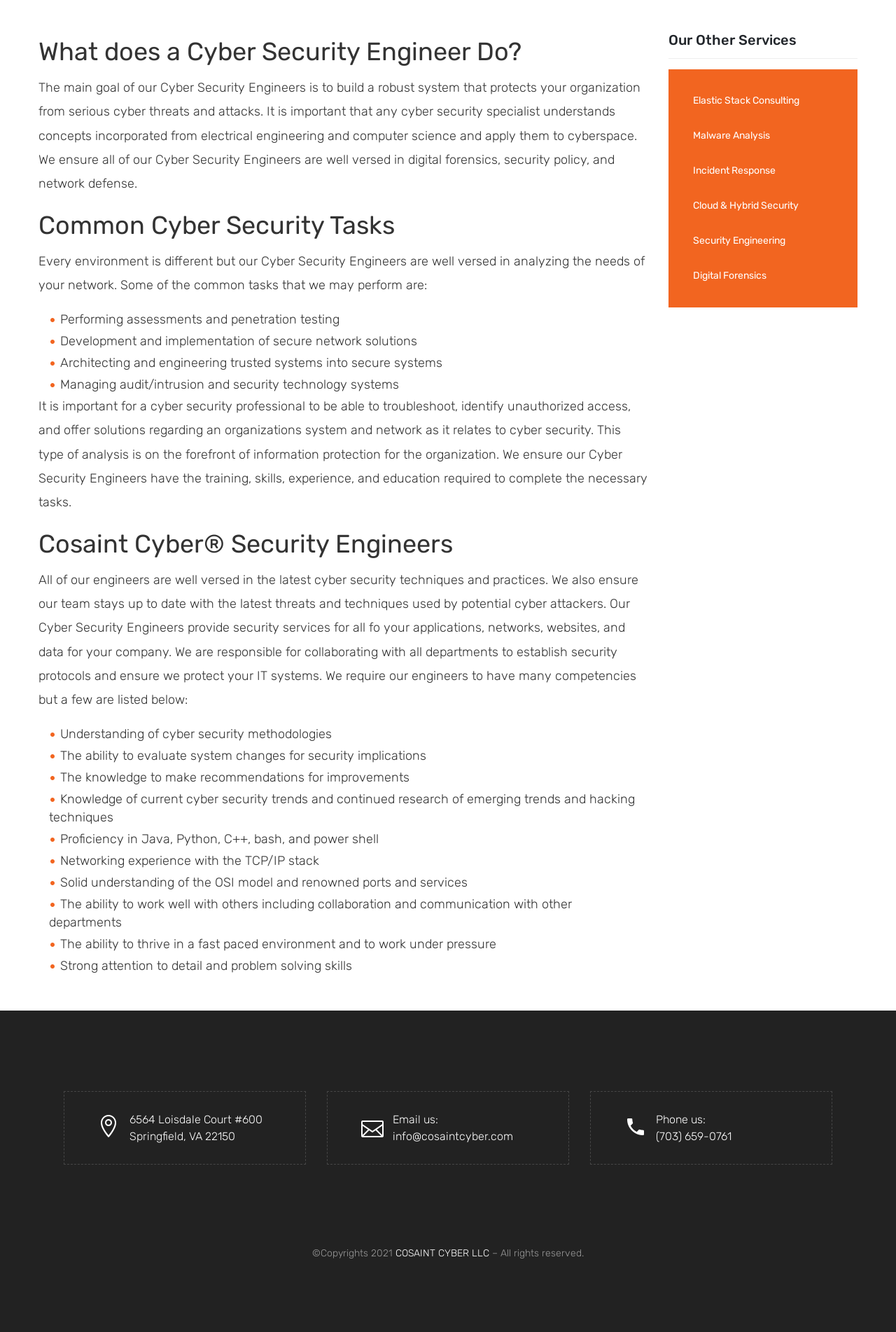Please find the bounding box for the UI element described by: "Cloud & Hybrid Security".

[0.746, 0.142, 0.957, 0.168]